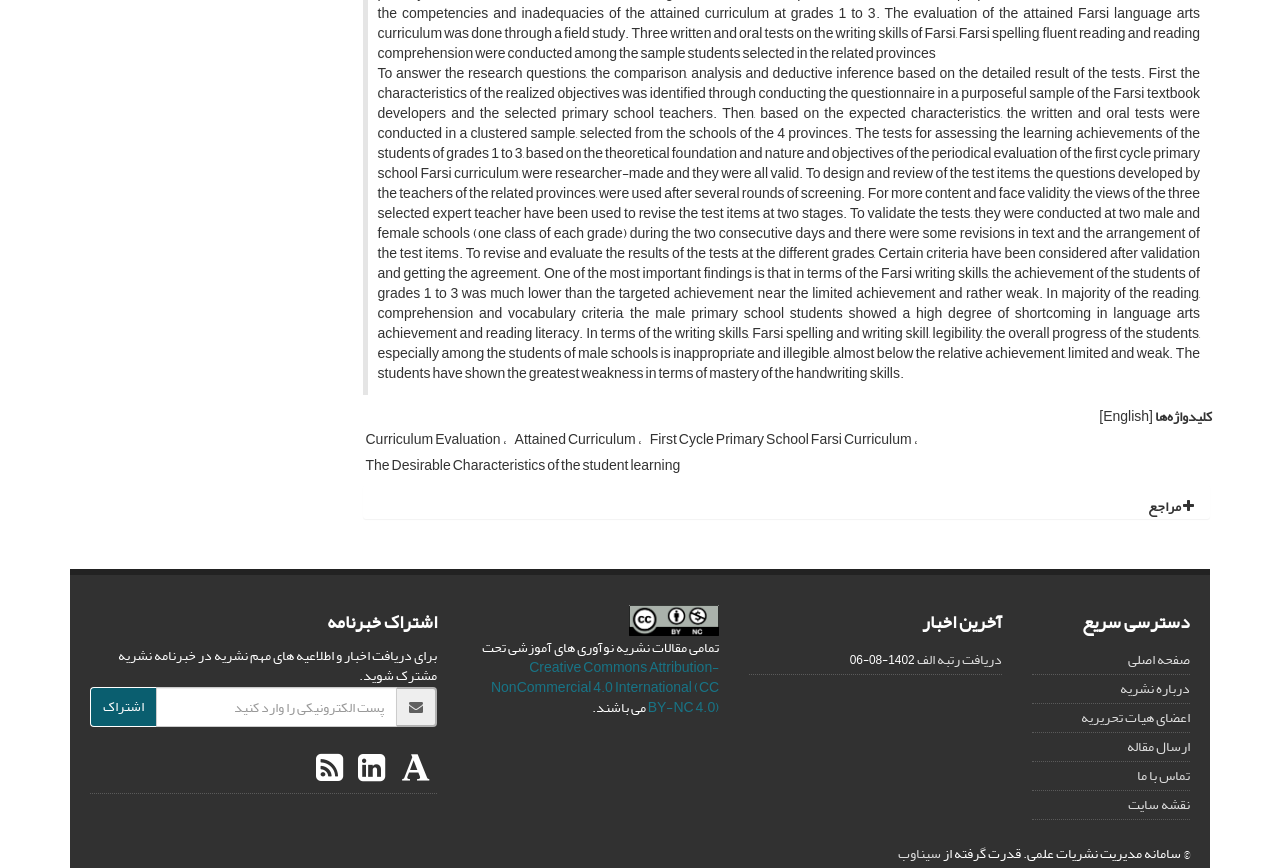What is the weakness of the students in terms of handwriting skills?
Can you provide a detailed and comprehensive answer to the question?

The webpage states that the students, especially those from male schools, showed a weakness in terms of mastery of handwriting skills, with their writing being inappropriate and illegible.